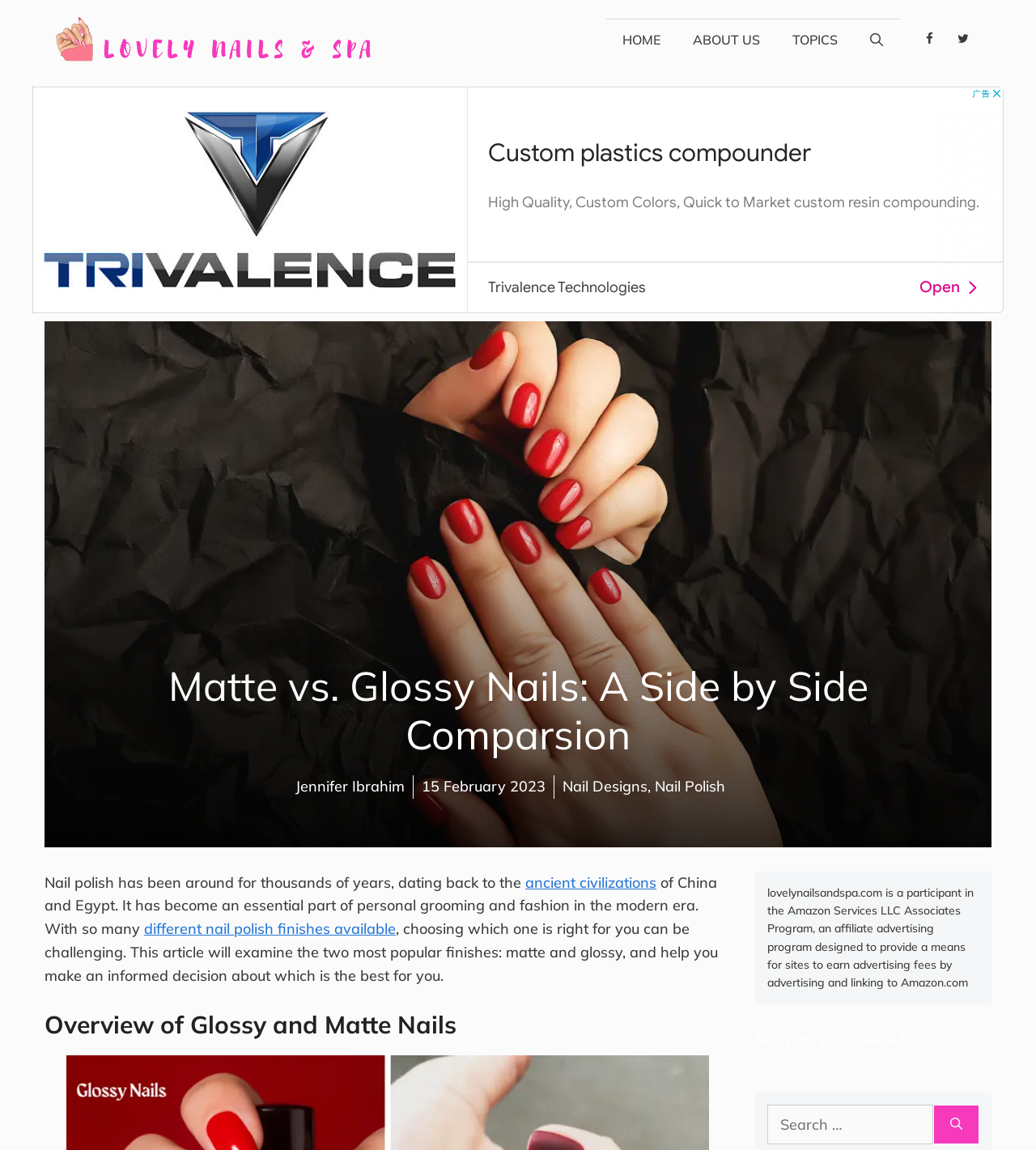What is the purpose of the article?
Please ensure your answer to the question is detailed and covers all necessary aspects.

The purpose of the article can be inferred from the text, which states that it will help the reader make an informed decision about which nail polish finish is best for them, suggesting that the article aims to educate and guide readers in choosing a nail polish finish.